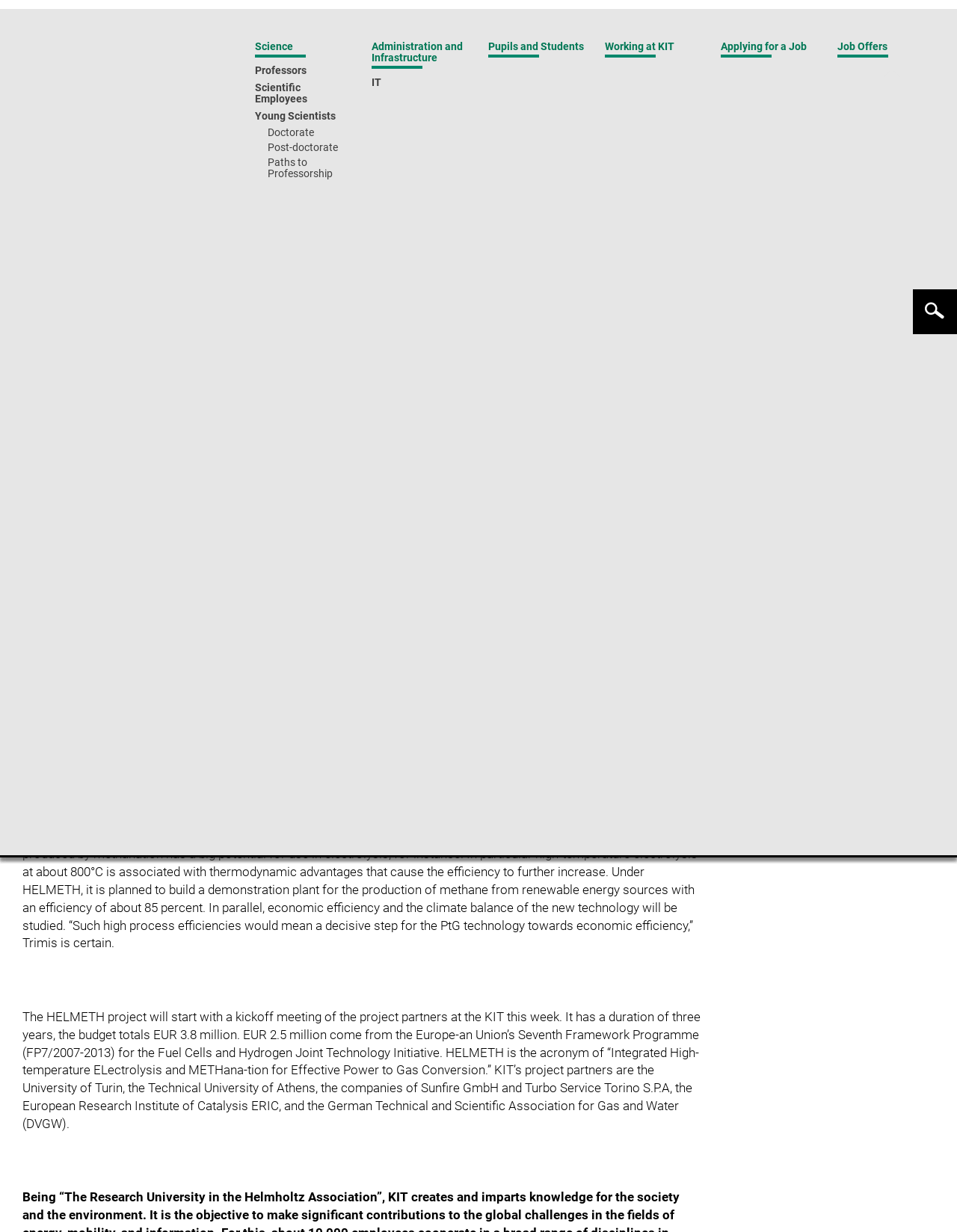Pinpoint the bounding box coordinates of the area that should be clicked to complete the following instruction: "view press releases". The coordinates must be given as four float numbers between 0 and 1, i.e., [left, top, right, bottom].

[0.632, 0.108, 0.708, 0.117]